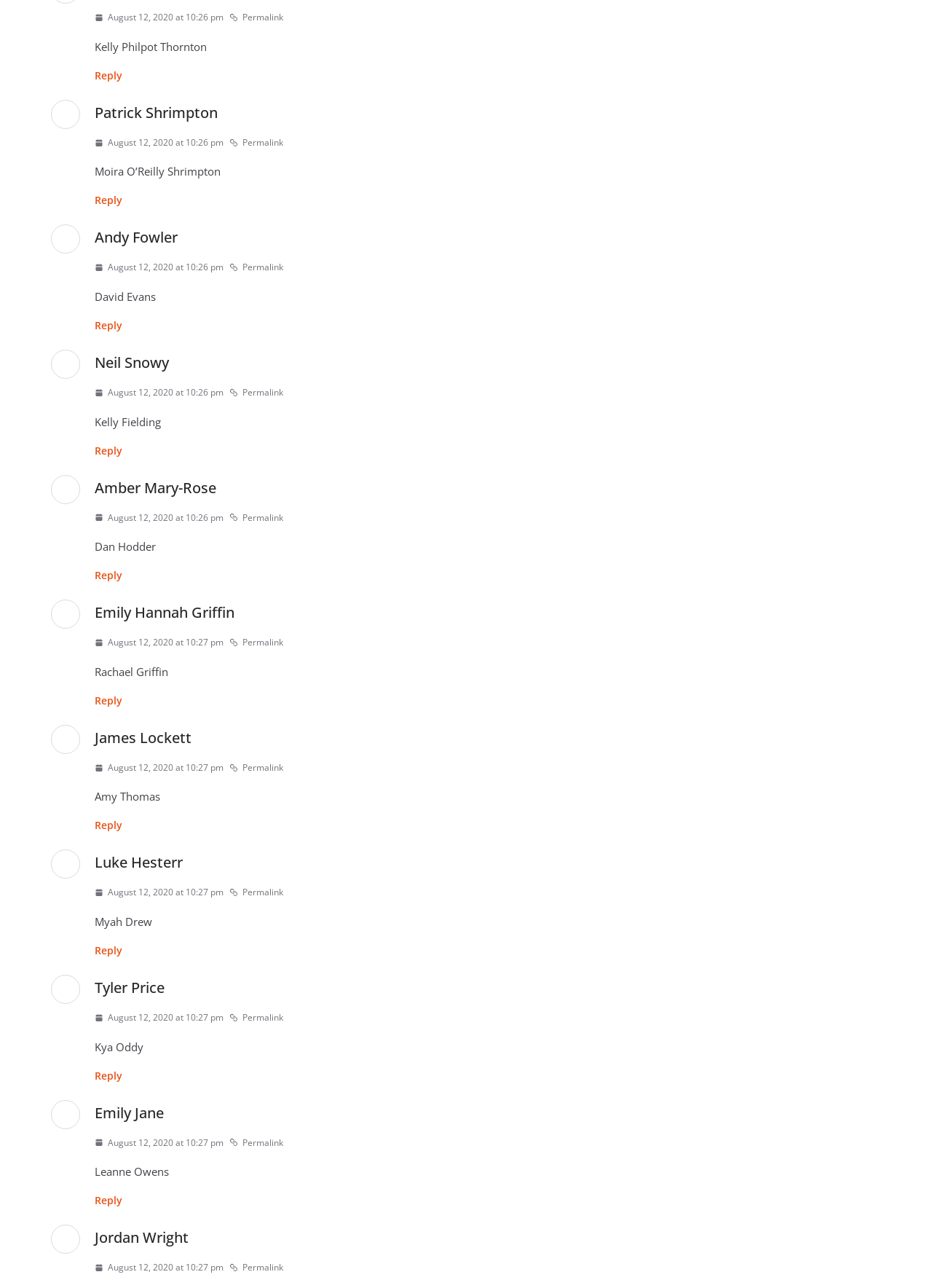Who is the author of the second comment?
By examining the image, provide a one-word or phrase answer.

Patrick Shrimpton